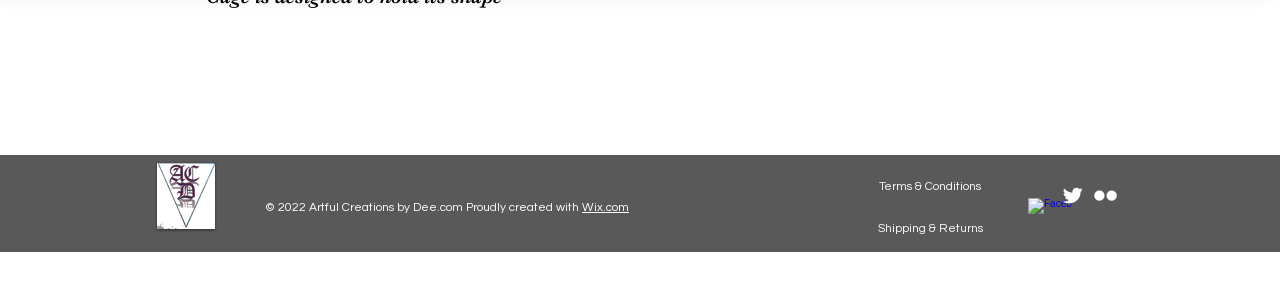Use a single word or phrase to answer the question: What is the last link at the bottom of the webpage?

Shipping & Returns